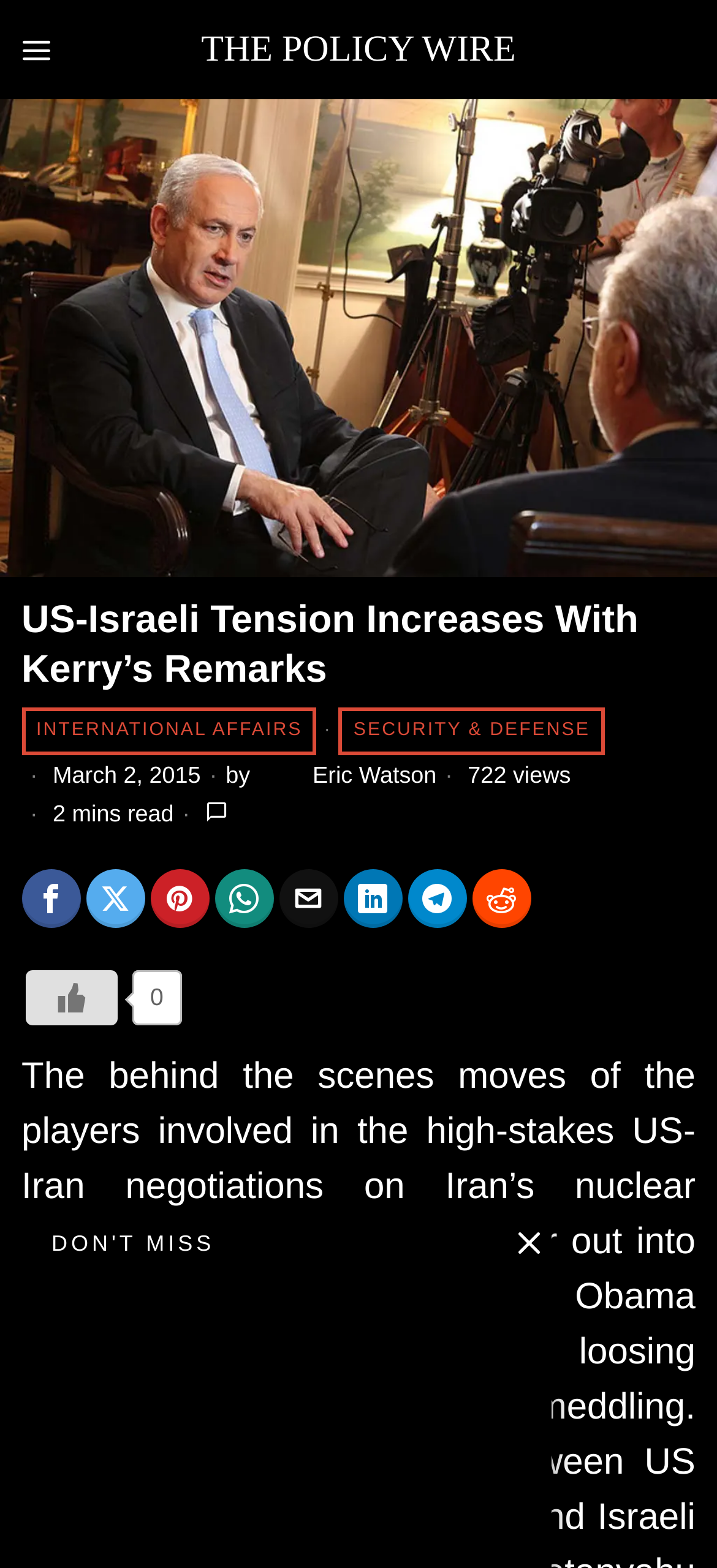What is the category of the article?
Refer to the image and give a detailed response to the question.

I determined the category of the article by looking at the link 'INTERNATIONAL AFFAIRS' which is located below the main heading and above the date and author information.